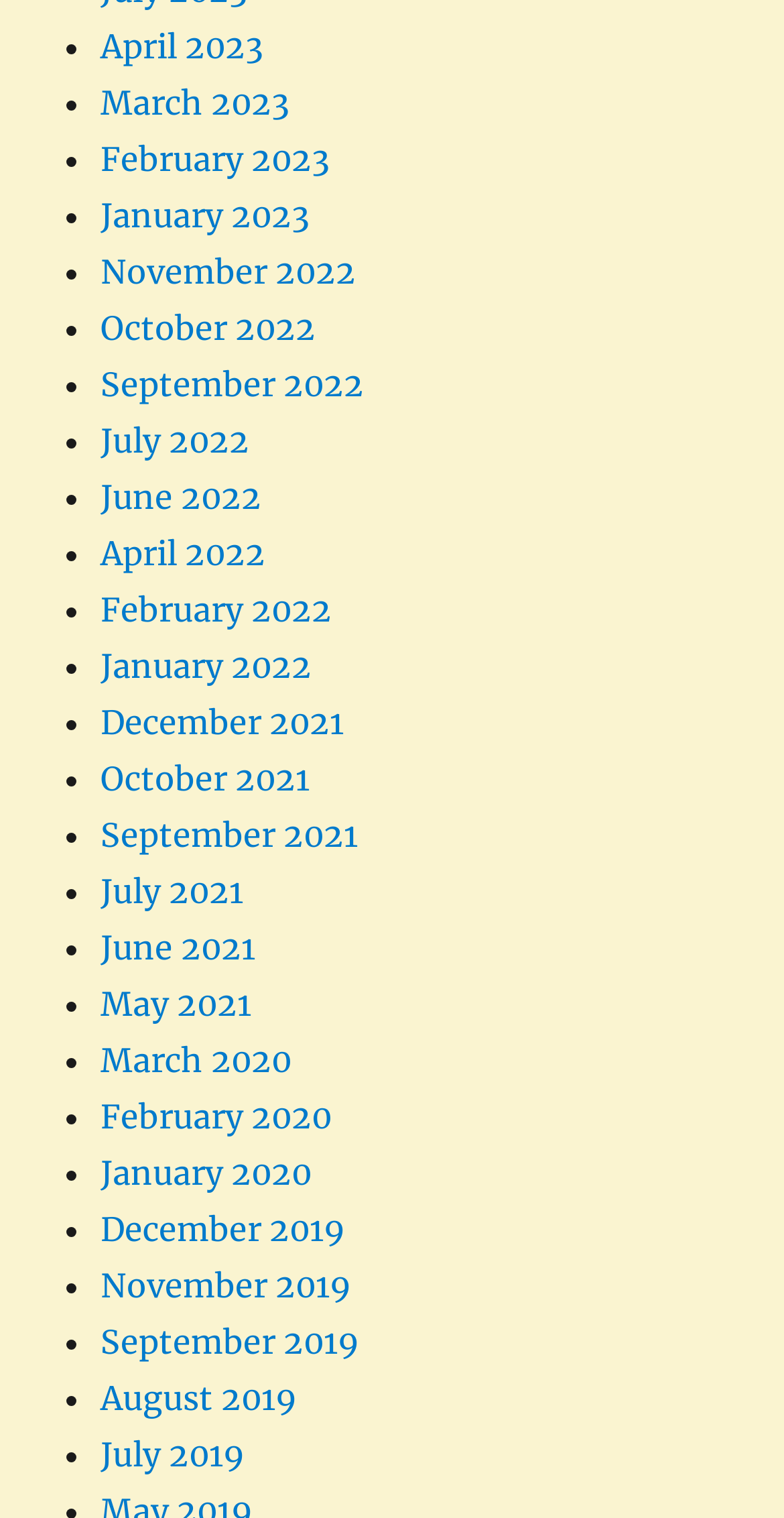Answer the question below using just one word or a short phrase: 
What is the earliest year listed?

2019